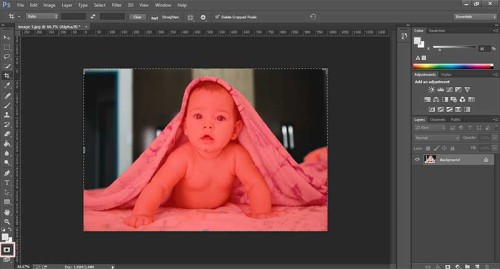Elaborate on the various elements present in the image.

This image captures a baby lying on a soft, pink blanket, partially covered by a matching pink fabric. The baby is facing the camera, with a curious expression, set against a blurred background that suggests a cozy indoor environment. The photograph is displayed within an editing software interface, likely involving the masking tool used for isolating or modifying specific areas of an image. Surrounding the image are various editing tools and options commonly found in software like Photoshop, indicating that adjustments might be made to enhance or modify the visual elements of the photo. The overall scene suggests a focus on the subject while preparing to change the background color to complement the baby’s features or the aesthetic of the image.